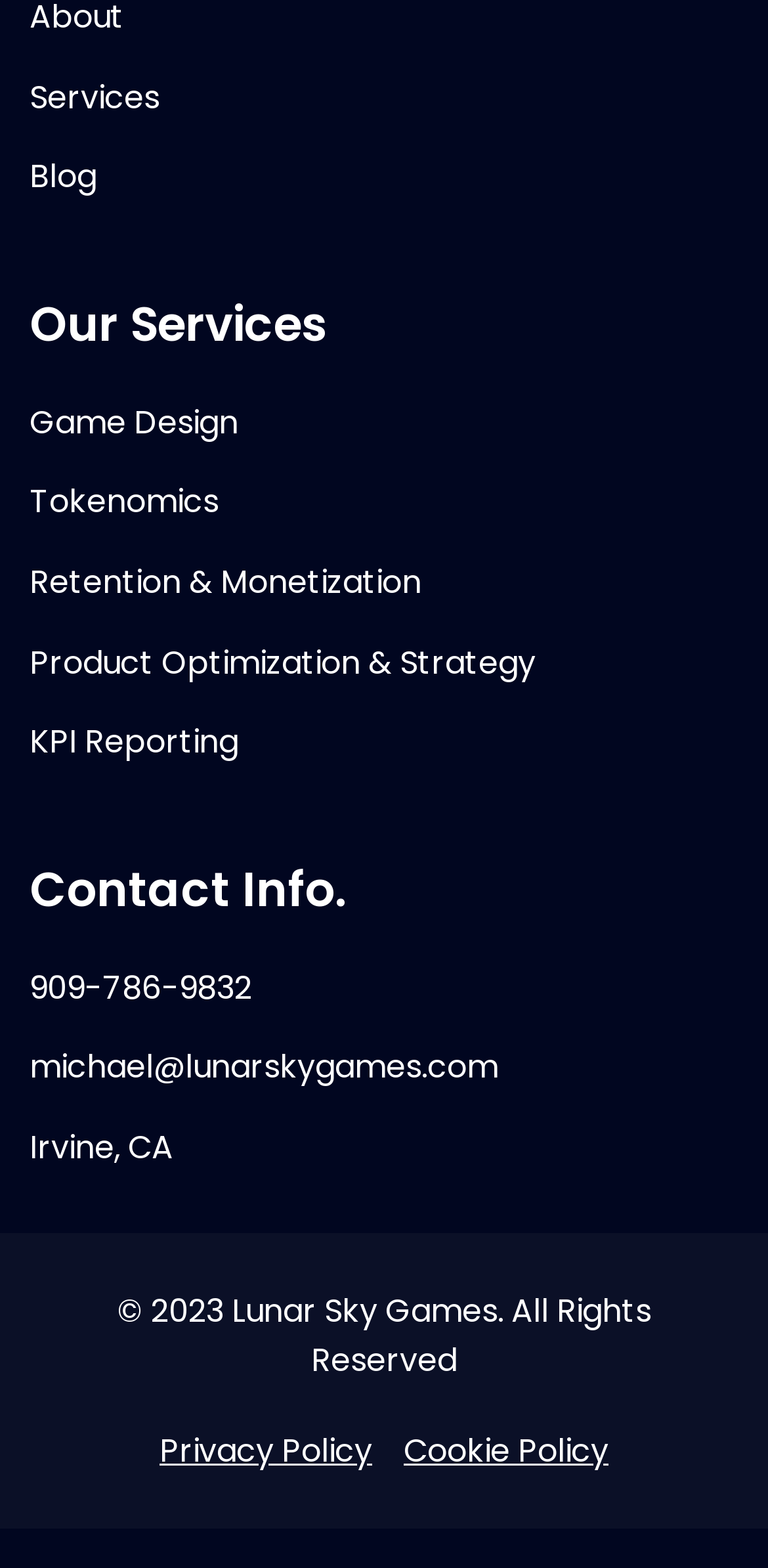What are the two policies mentioned at the bottom of the webpage?
Please describe in detail the information shown in the image to answer the question.

At the bottom of the webpage, we can see two links, which are Privacy Policy and Cookie Policy, indicating that Lunar Sky Games has these two policies in place.